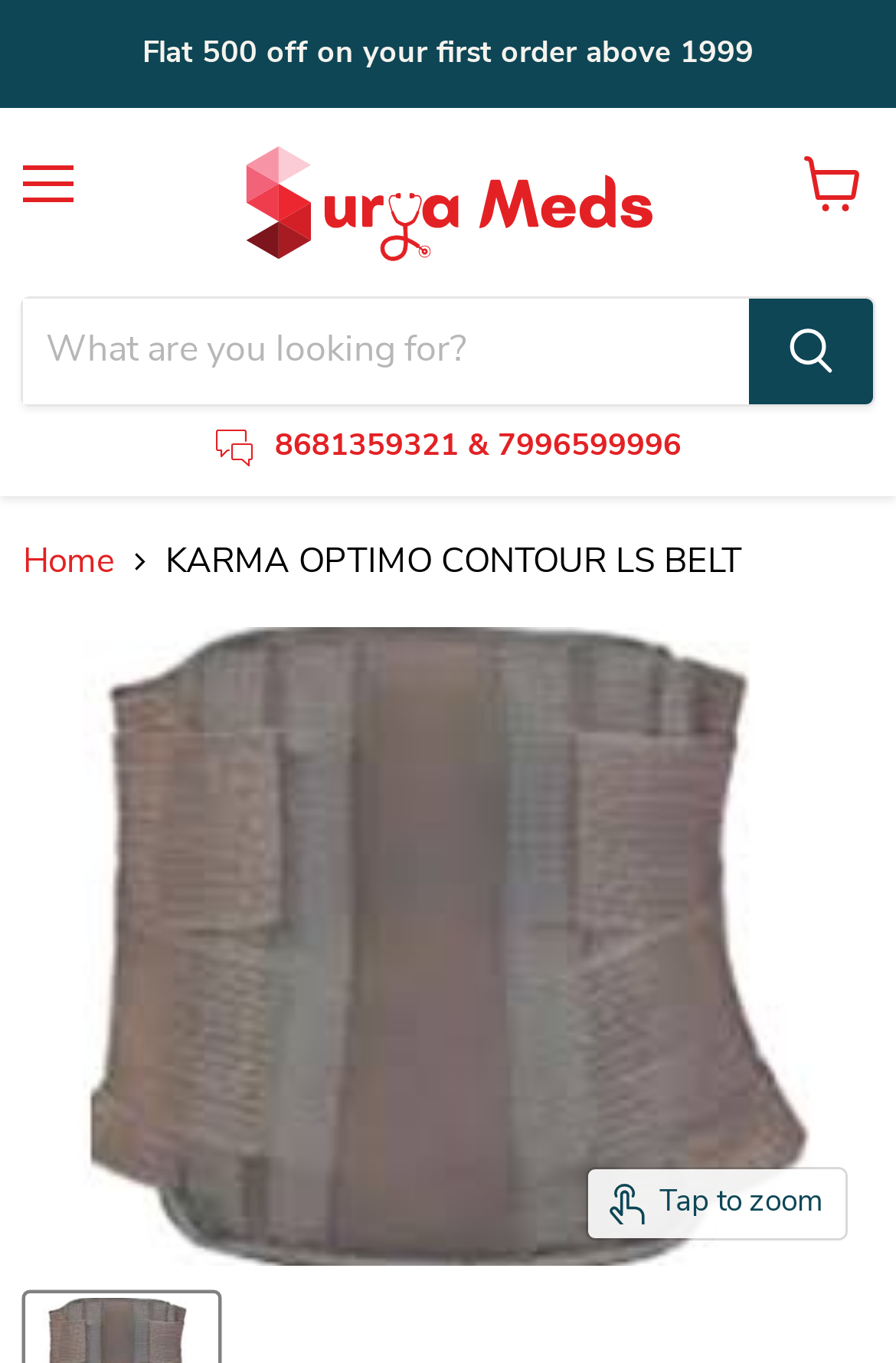What is the function of the 'Search' button?
Look at the image and respond to the question as thoroughly as possible.

I determined the function of the 'Search' button by its location next to the search textbox and its description, which suggests that it allows the user to search for products on the website.